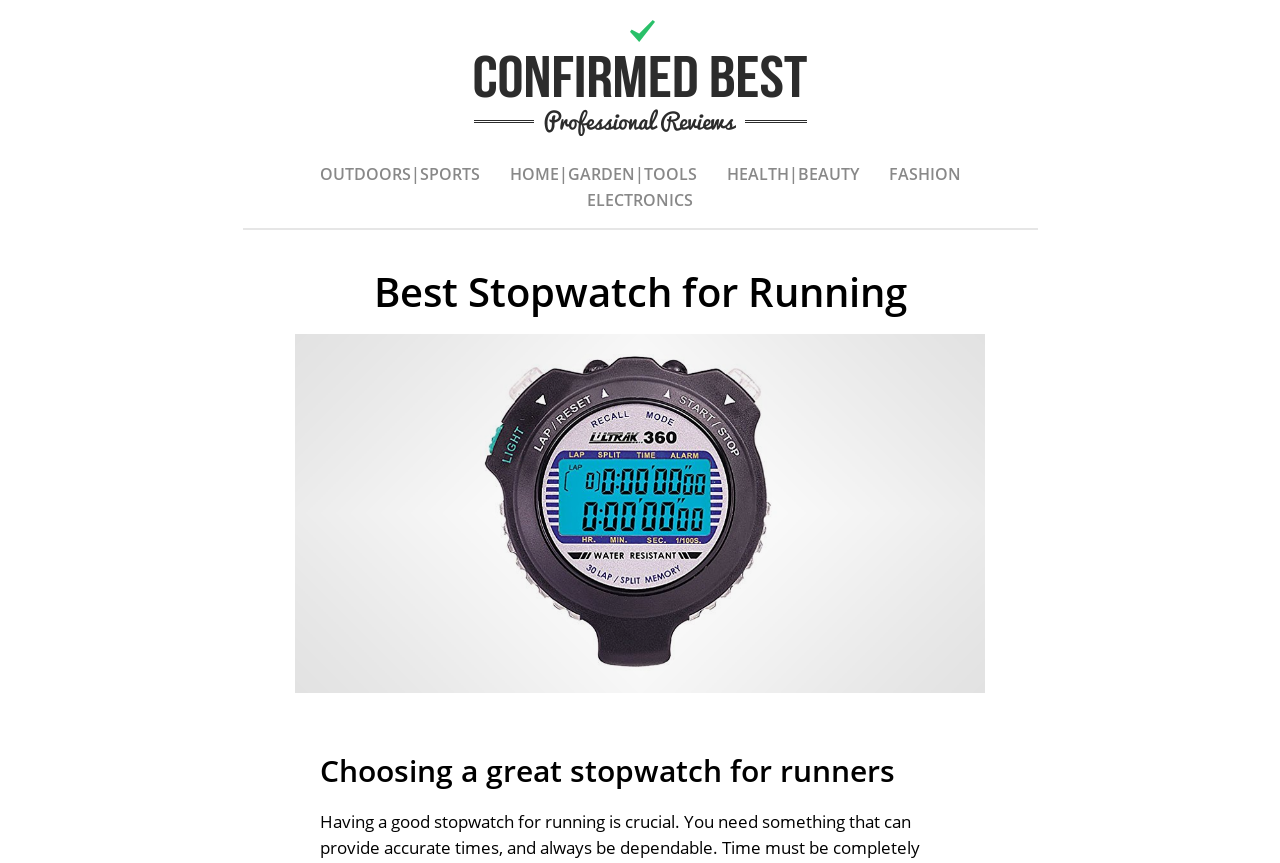Refer to the screenshot and answer the following question in detail:
What is the name of the stopwatch with an image?

The stopwatch with an image is the Ultrak 360 Stopwatch, which is evident from the link and image with the same name.